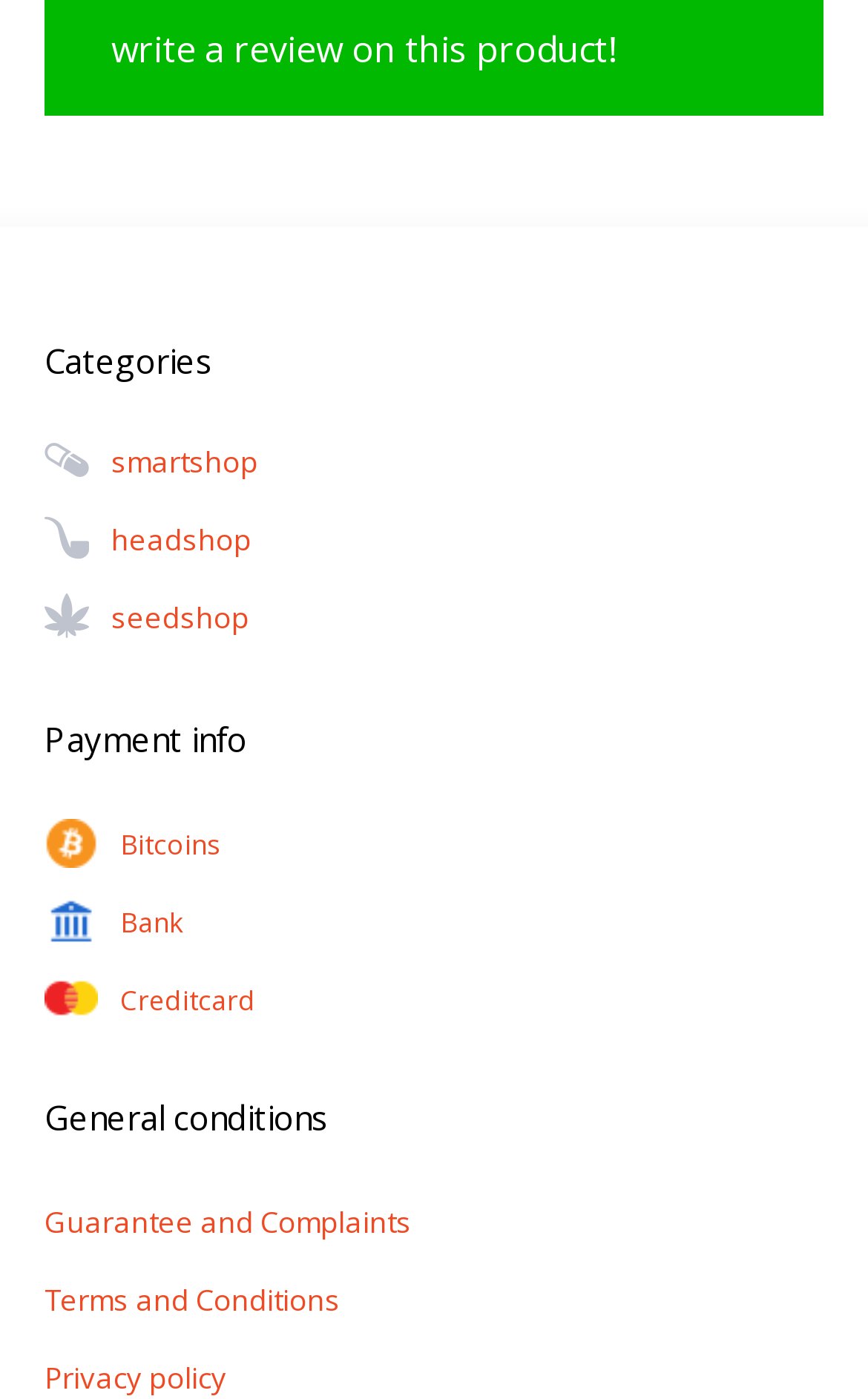How many payment options are available?
From the image, respond using a single word or phrase.

3